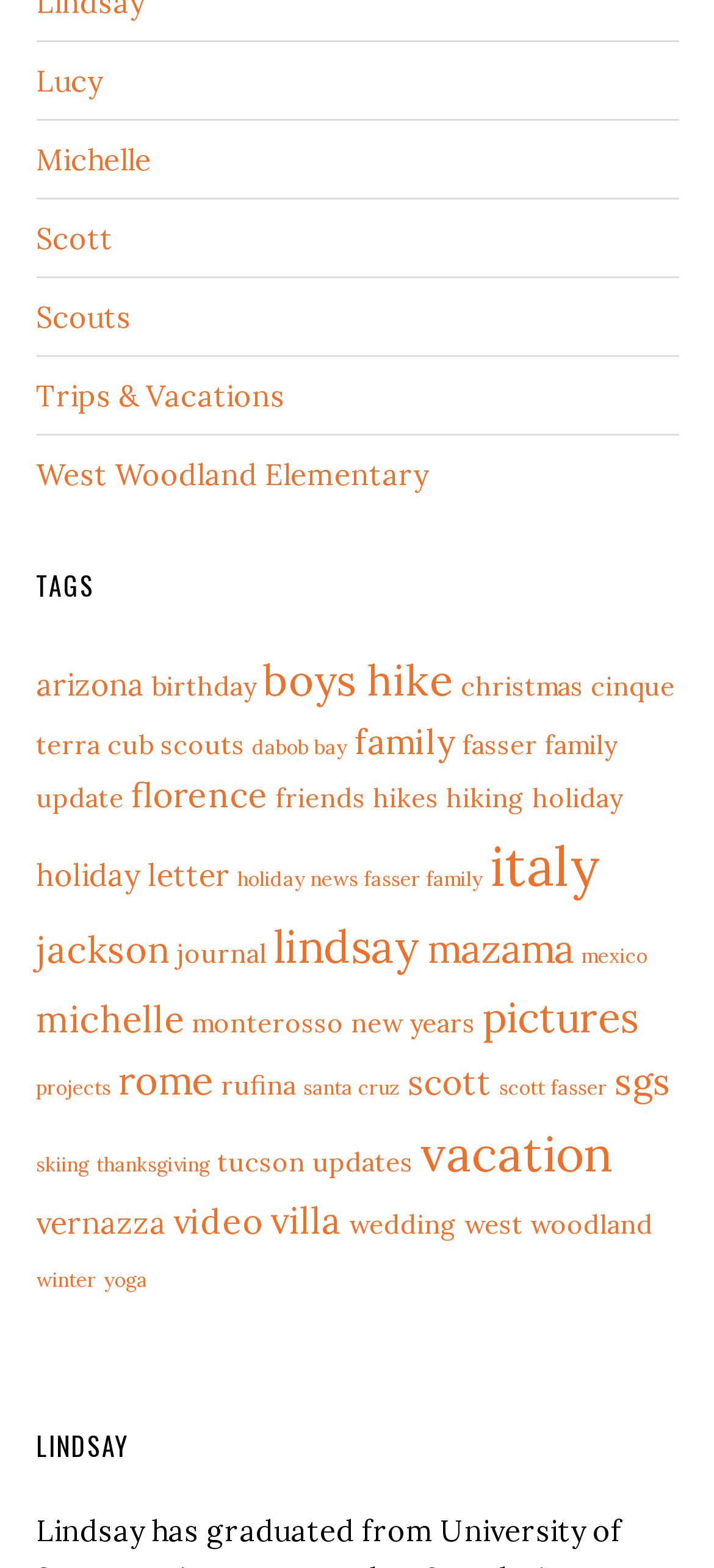Answer this question using a single word or a brief phrase:
How many links are under the 'TAGS' heading?

40